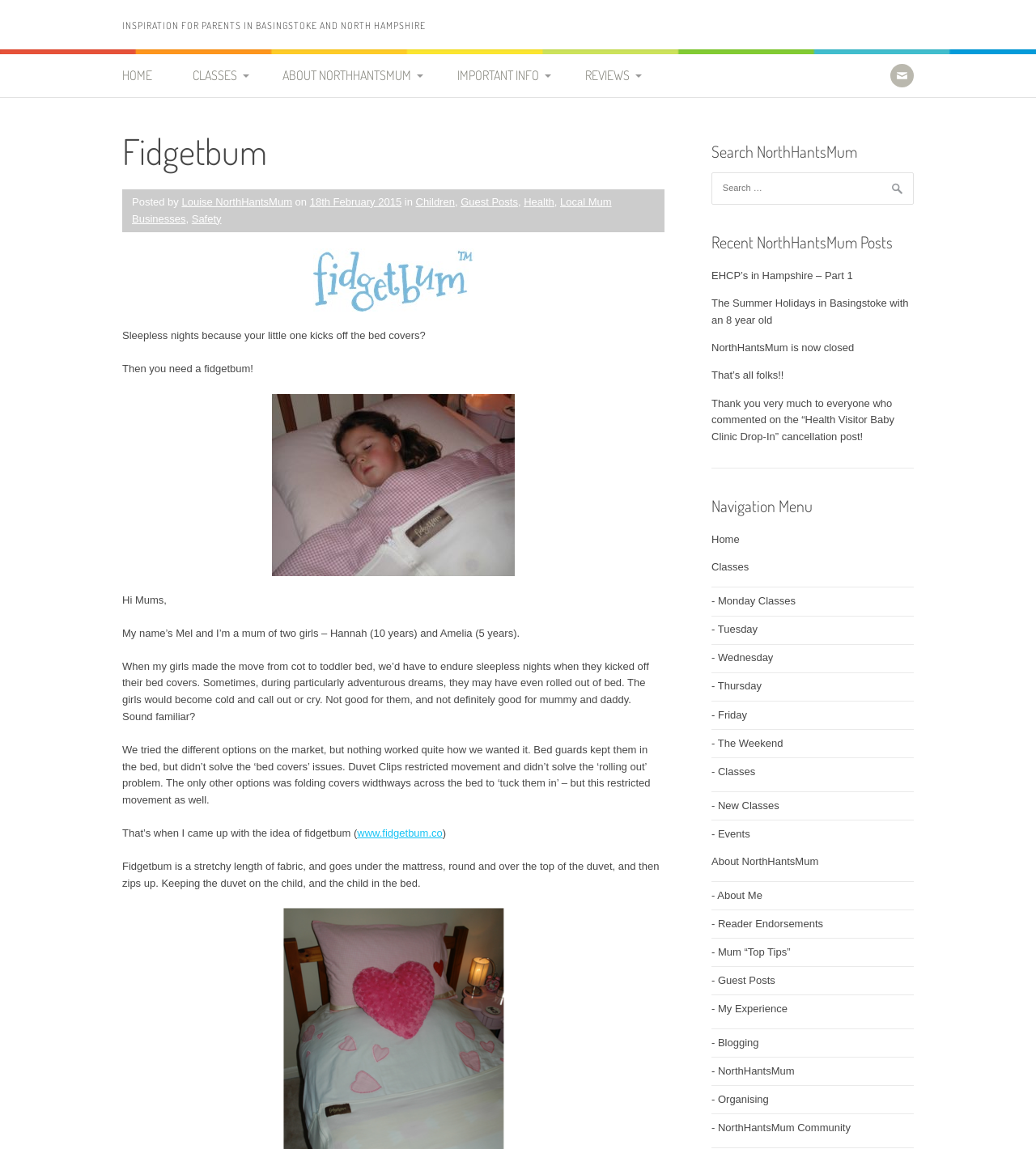Find the bounding box of the UI element described as: "Castles, Country Estates & Garden". The bounding box coordinates should be given as four float values between 0 and 1, i.e., [left, top, right, bottom].

[0.581, 0.25, 0.738, 0.3]